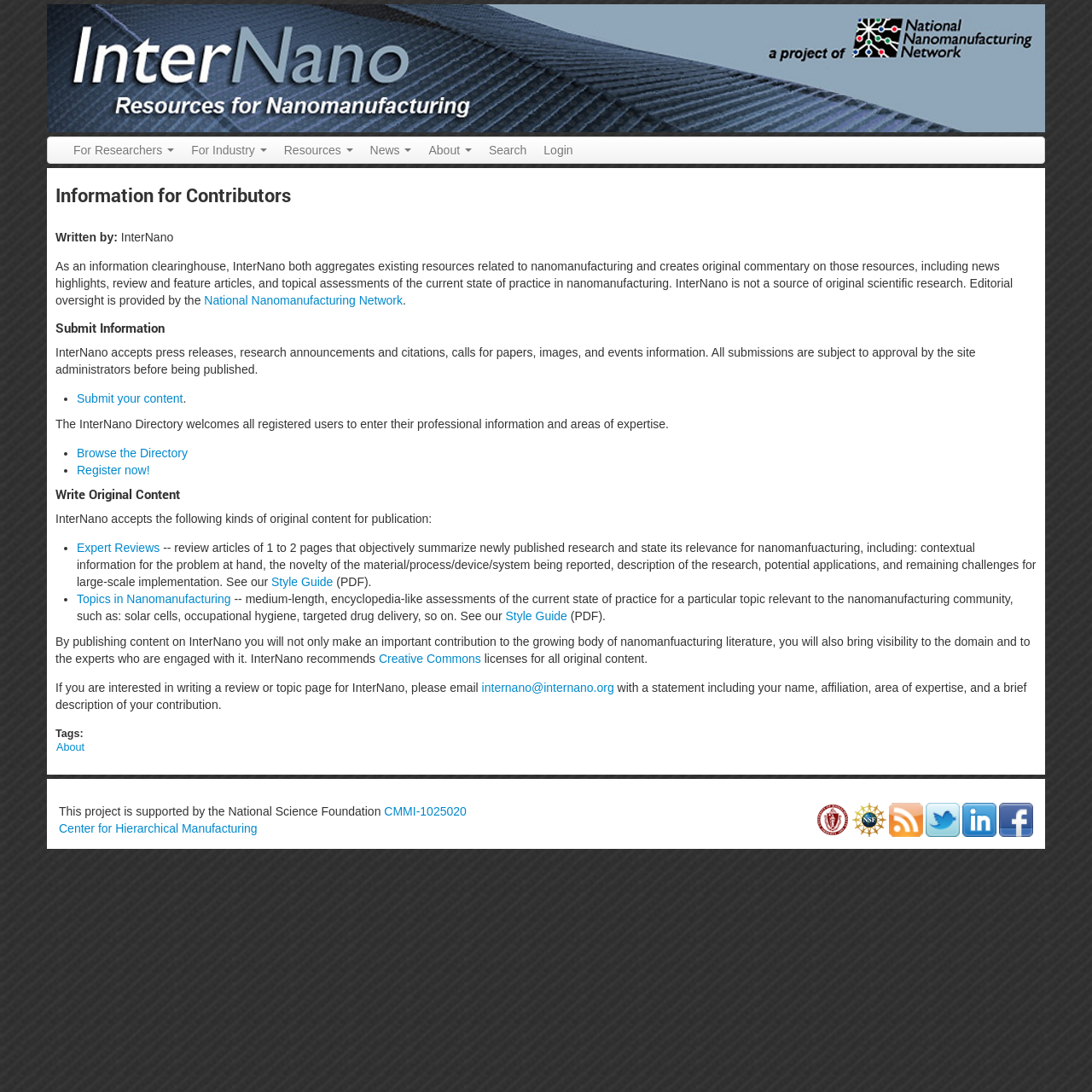Determine the bounding box coordinates for the element that should be clicked to follow this instruction: "Follow us on Twitter". The coordinates should be given as four float numbers between 0 and 1, in the format [left, top, right, bottom].

[0.848, 0.735, 0.879, 0.767]